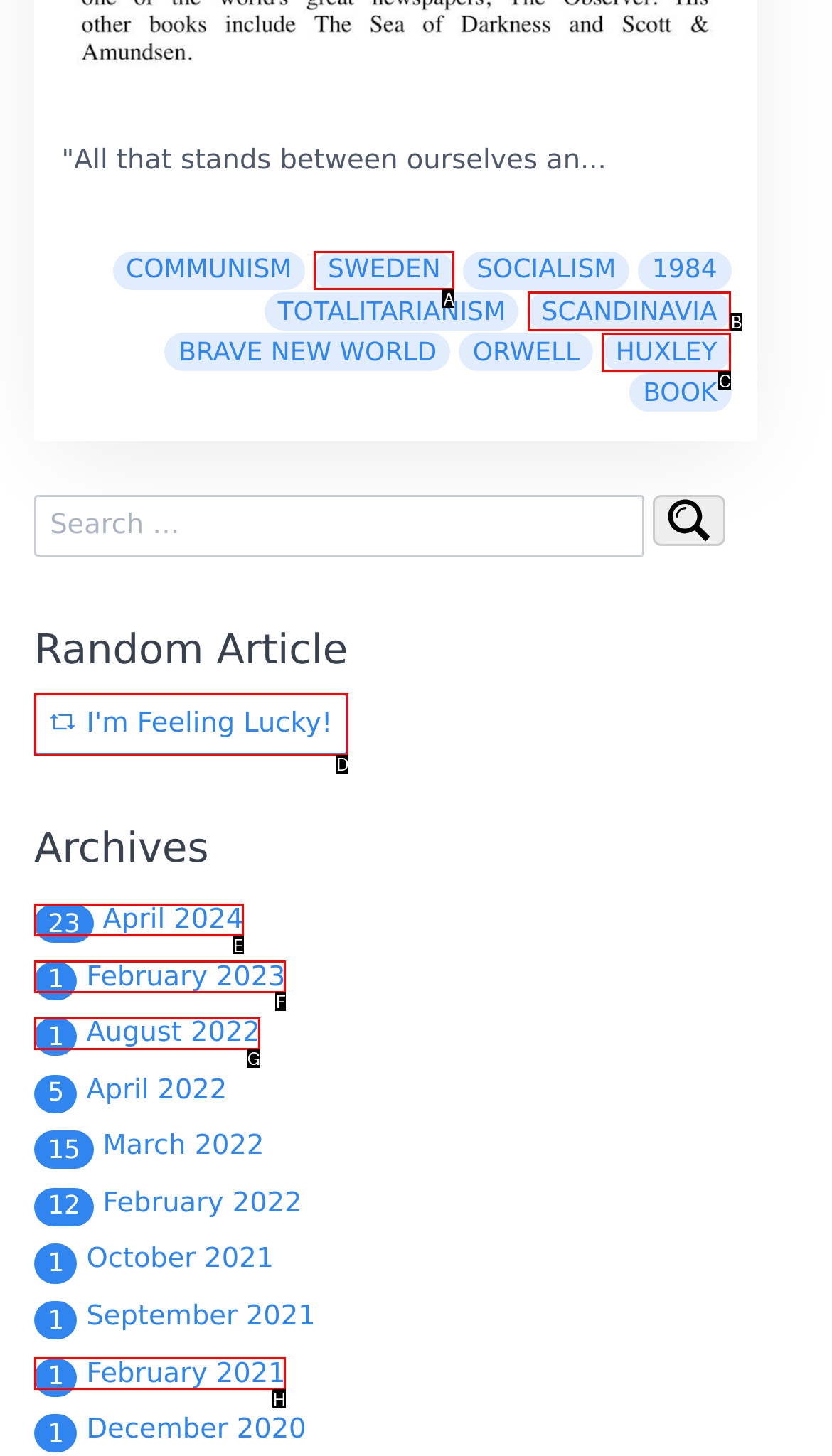Tell me which one HTML element best matches the description: scandinavia Answer with the option's letter from the given choices directly.

B